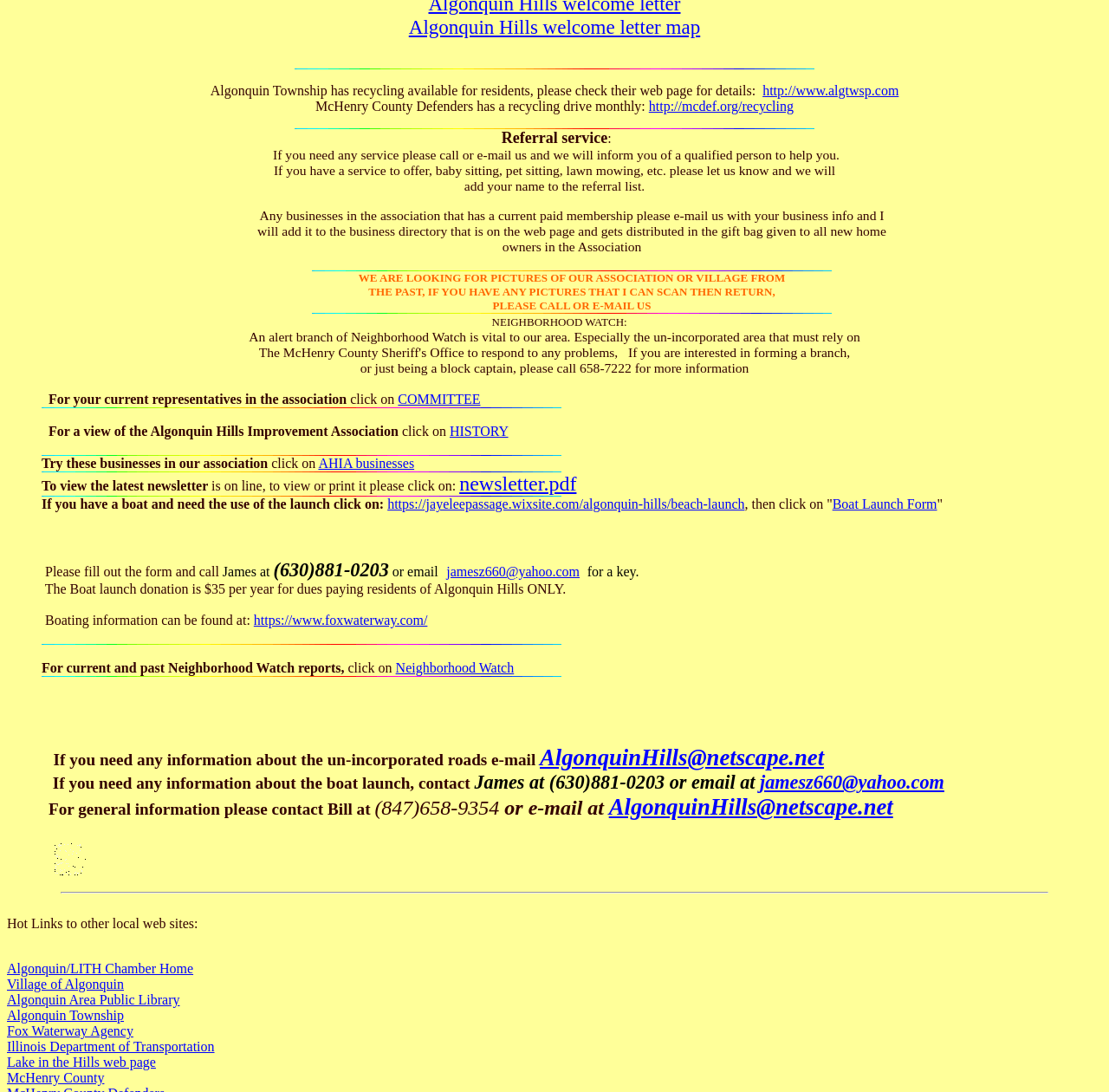What is the purpose of the Neighborhood Watch? Please answer the question using a single word or phrase based on the image.

To keep the area safe